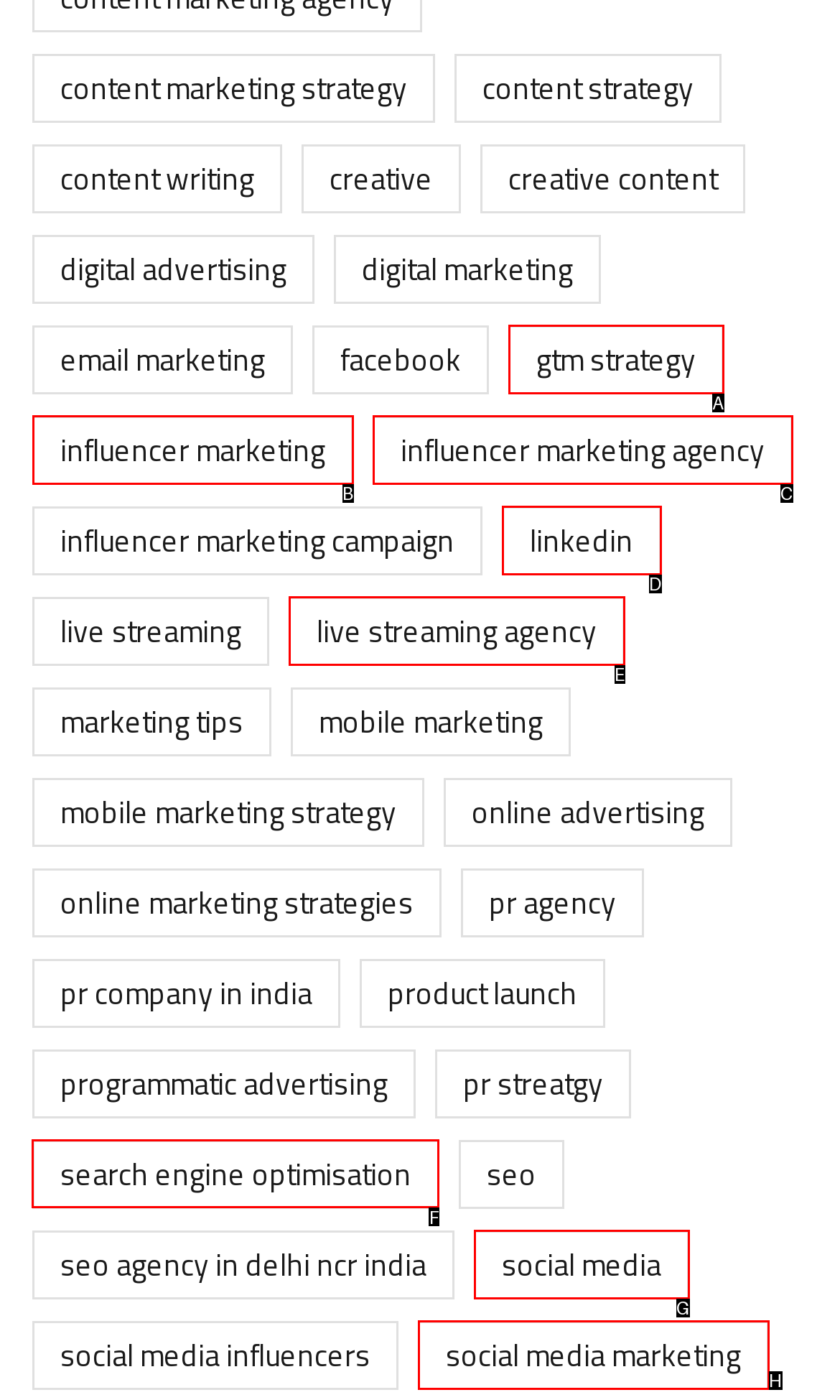Identify the appropriate lettered option to execute the following task: View search engine optimisation
Respond with the letter of the selected choice.

F